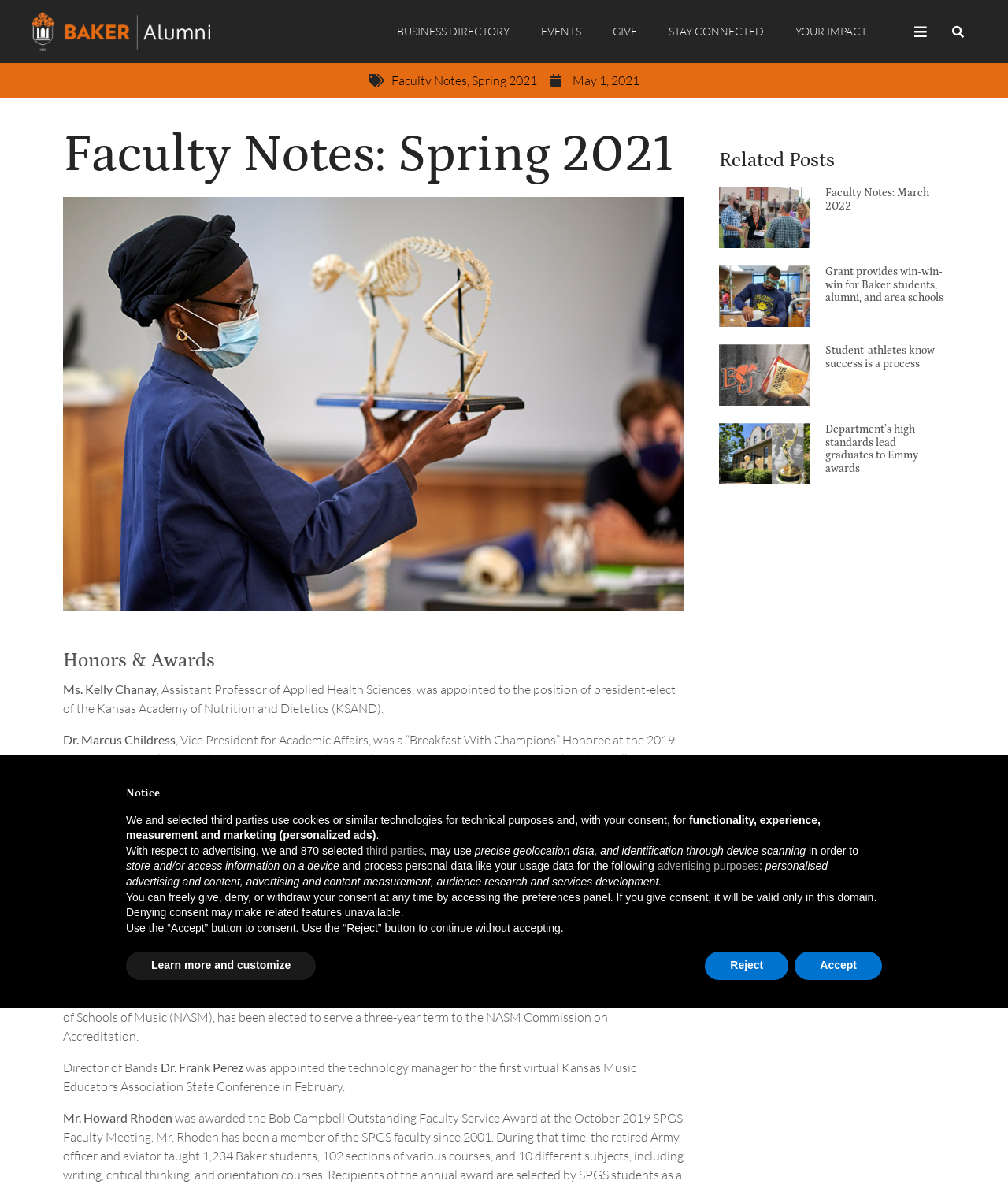Please determine the bounding box coordinates for the element with the description: "Faculty Notes: March 2022".

[0.818, 0.157, 0.922, 0.179]